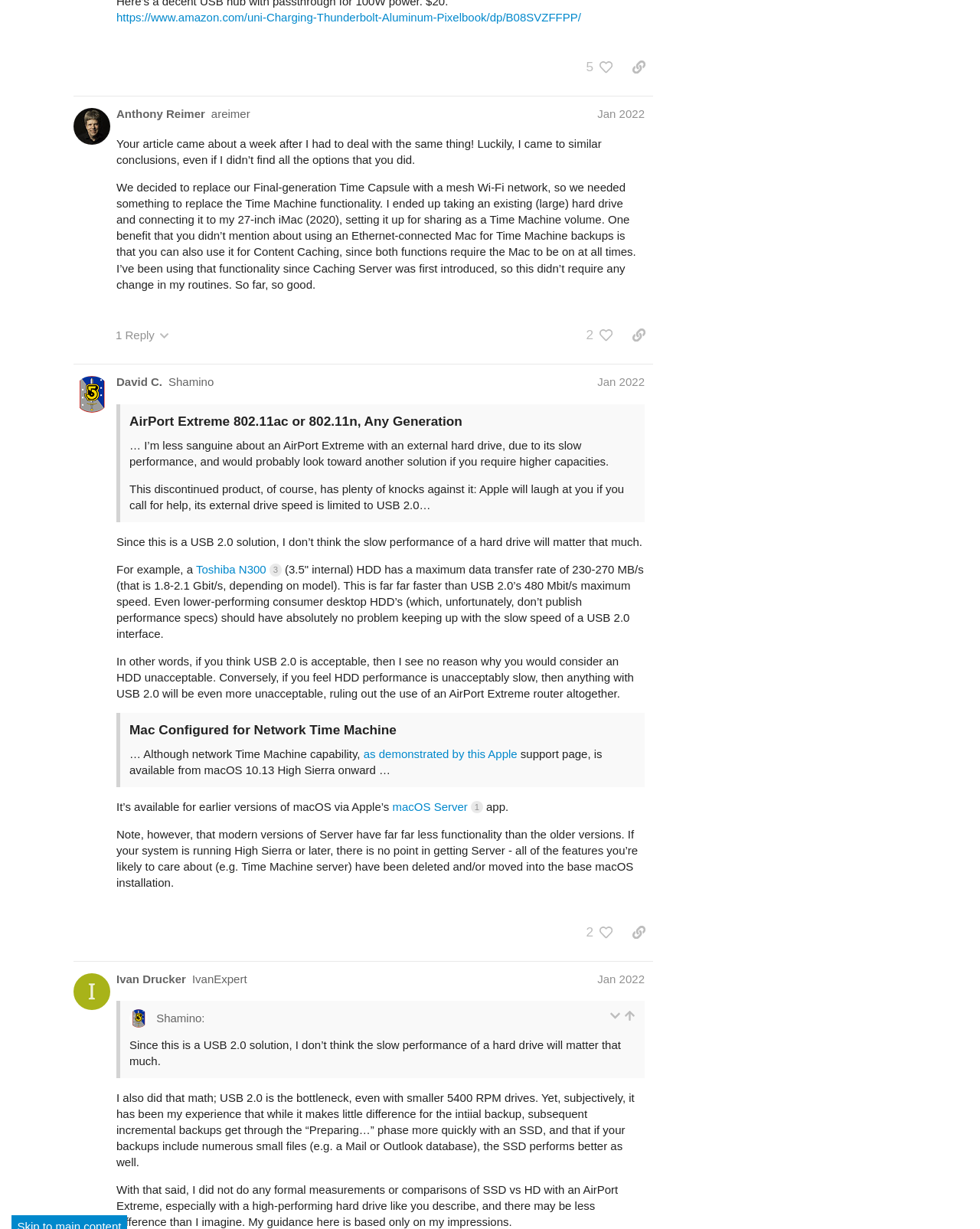Please specify the bounding box coordinates in the format (top-left x, top-left y, bottom-right x, bottom-right y), with all values as floating point numbers between 0 and 1. Identify the bounding box of the UI element described by: Aviso Legal

None